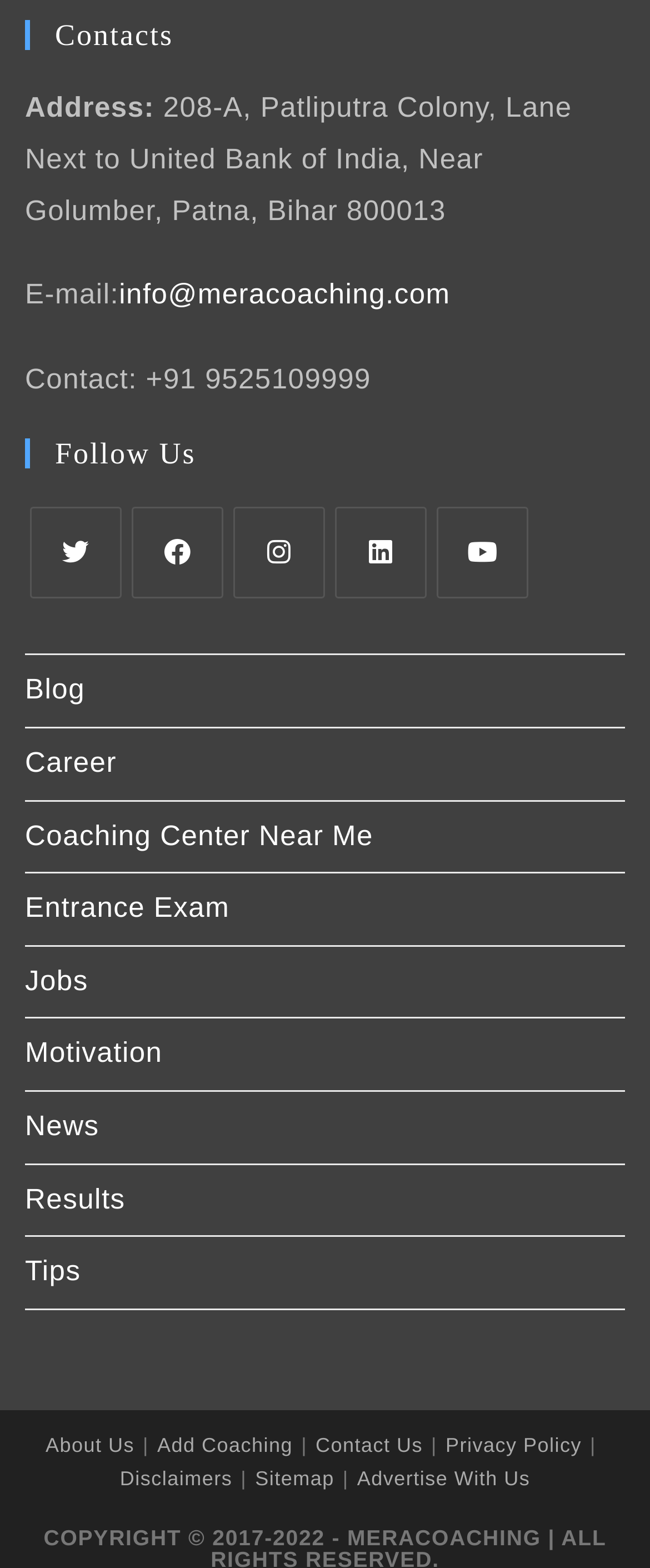Please locate the bounding box coordinates of the element that should be clicked to complete the given instruction: "Contact us".

[0.485, 0.914, 0.651, 0.929]